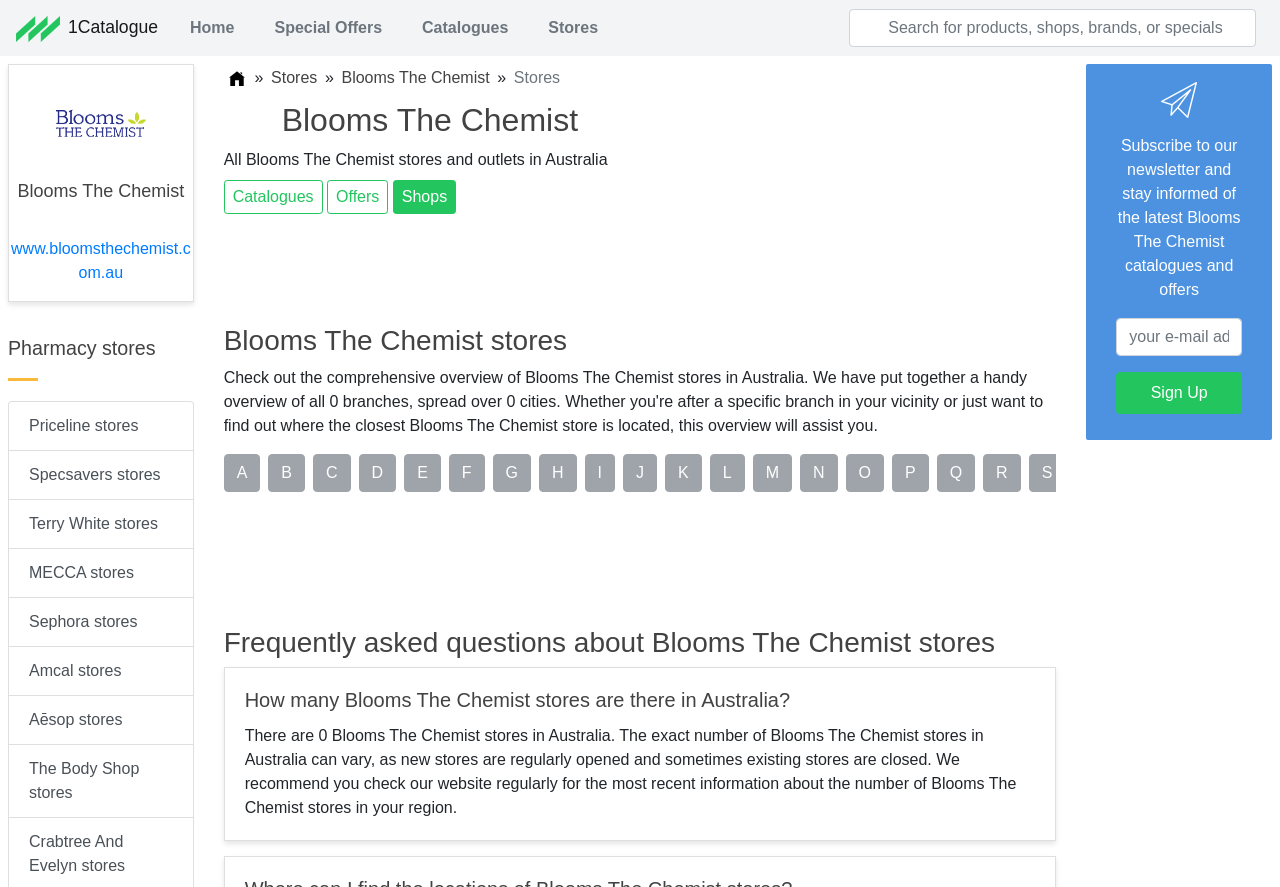What is the purpose of the 'Sign Up' button?
Refer to the screenshot and respond with a concise word or phrase.

To subscribe to the newsletter